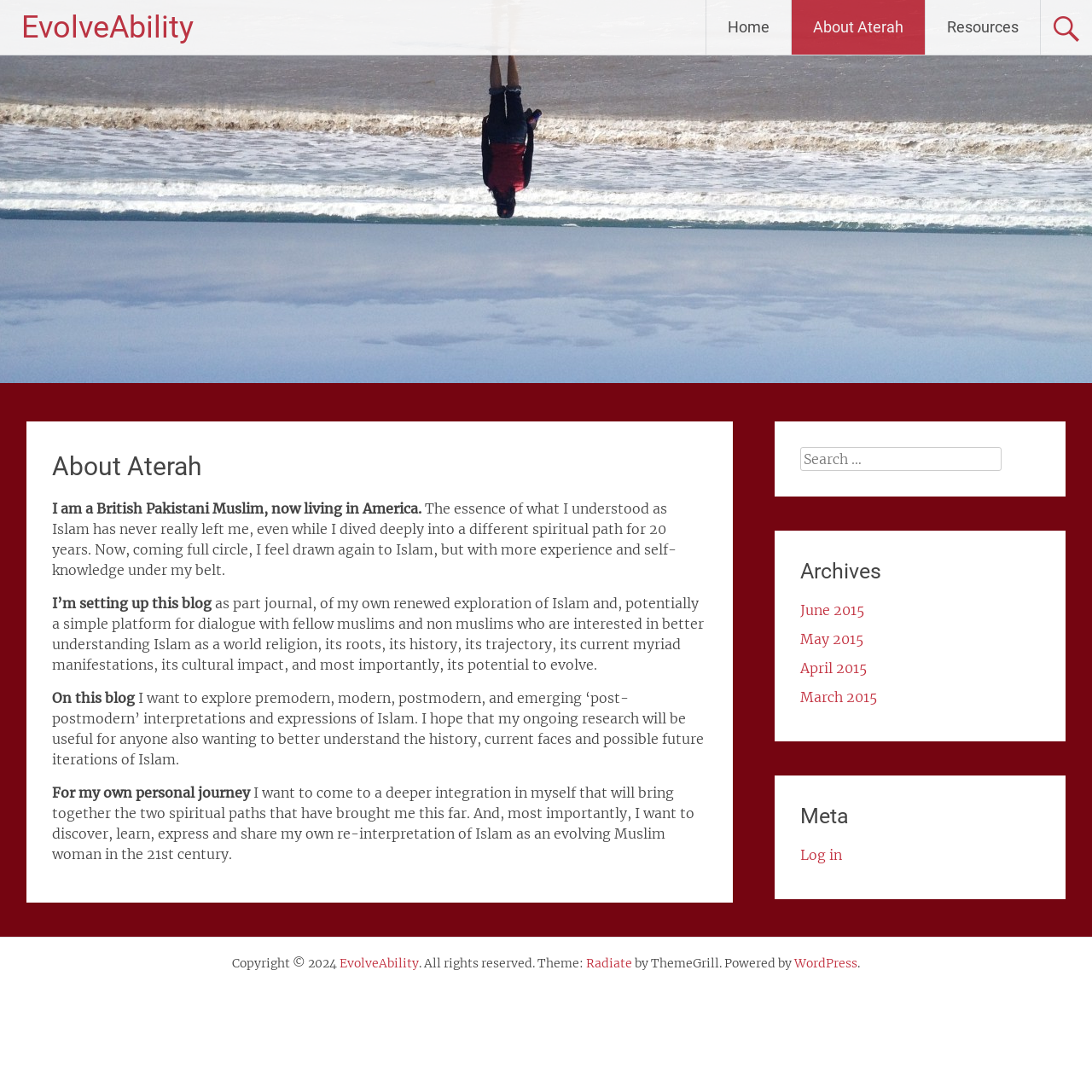Determine the bounding box of the UI component based on this description: "WordPress". The bounding box coordinates should be four float values between 0 and 1, i.e., [left, top, right, bottom].

[0.727, 0.875, 0.785, 0.889]